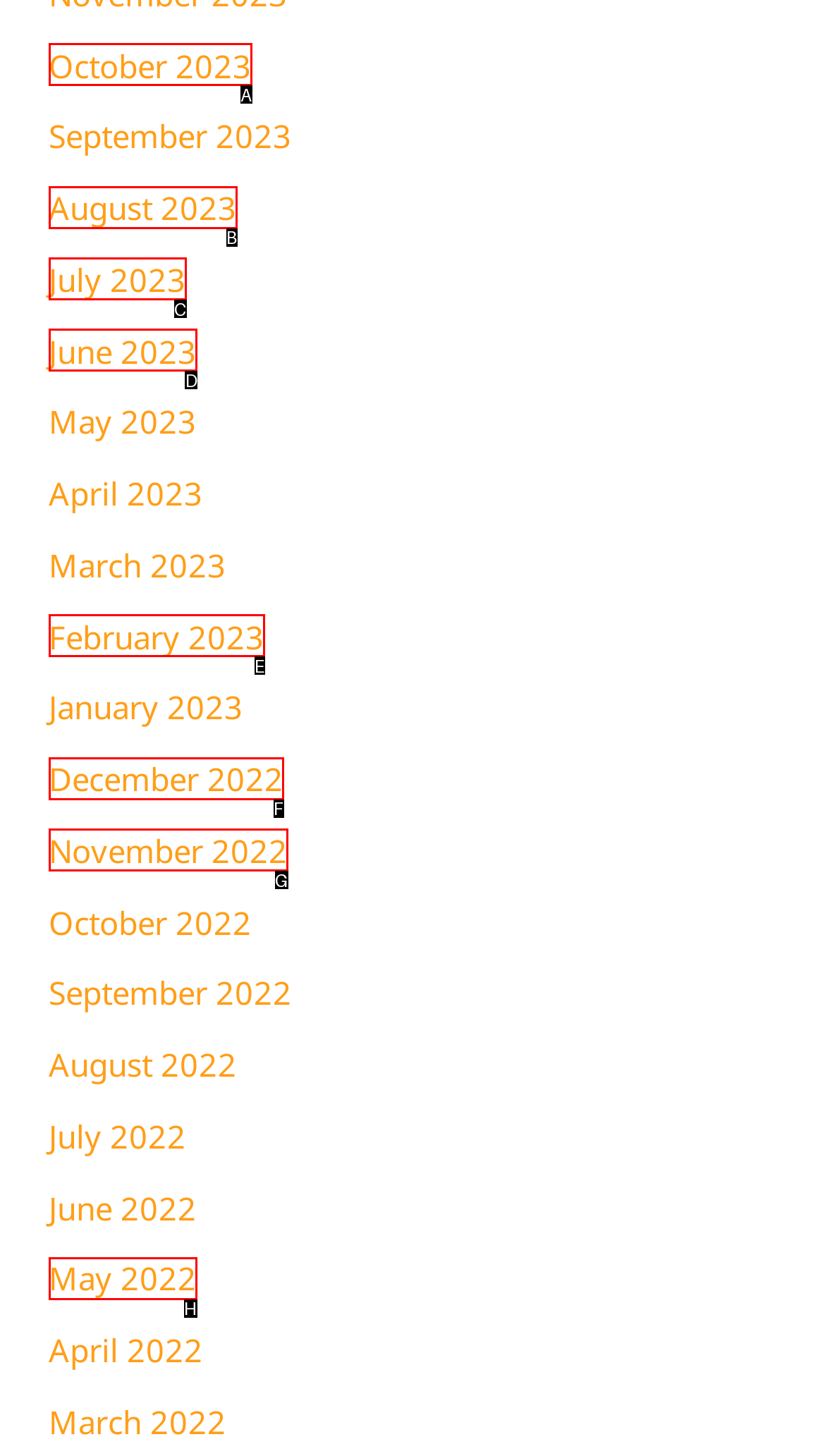Tell me which option I should click to complete the following task: view June 2023 Answer with the option's letter from the given choices directly.

D